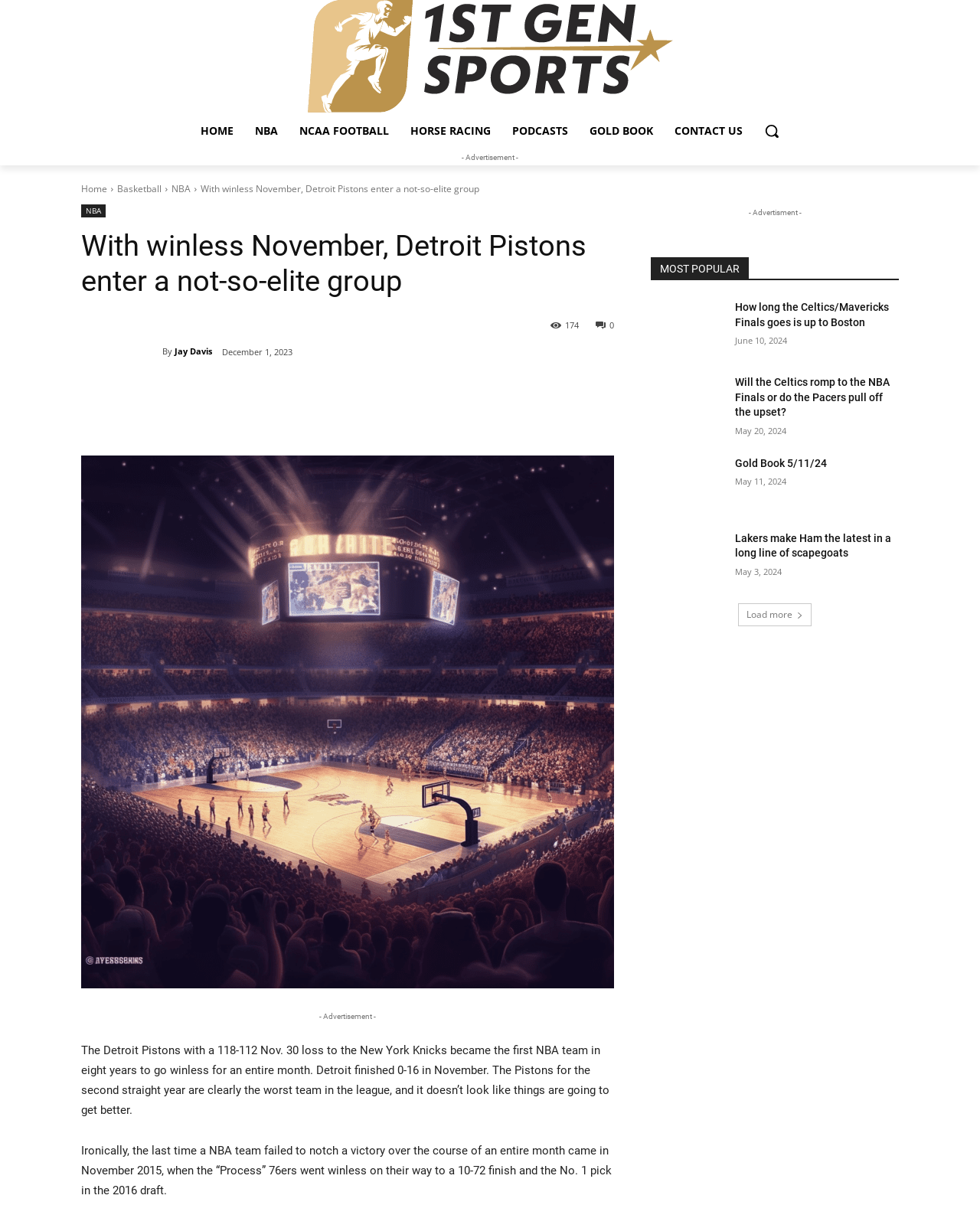Please provide a detailed answer to the question below by examining the image:
What is the name of the sports team mentioned in the article?

I found the answer by reading the article's content, specifically the sentence 'The Detroit Pistons with a 118-112 Nov. 30 loss to the New York Knicks became the first NBA team in eight years to go winless for an entire month.' which mentions the team's name.